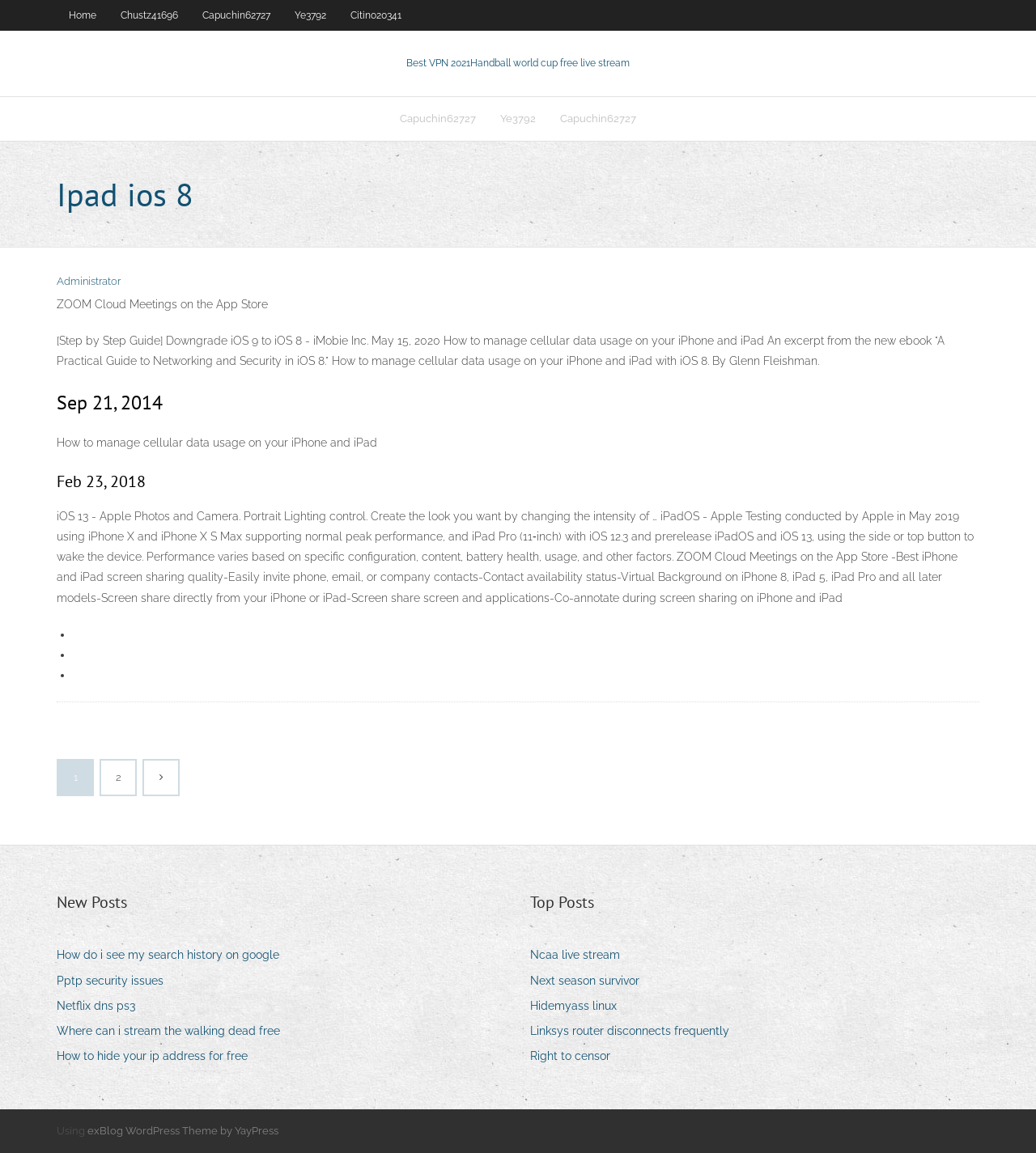Answer succinctly with a single word or phrase:
What is the name of the VPN mentioned?

Best VPN 2021